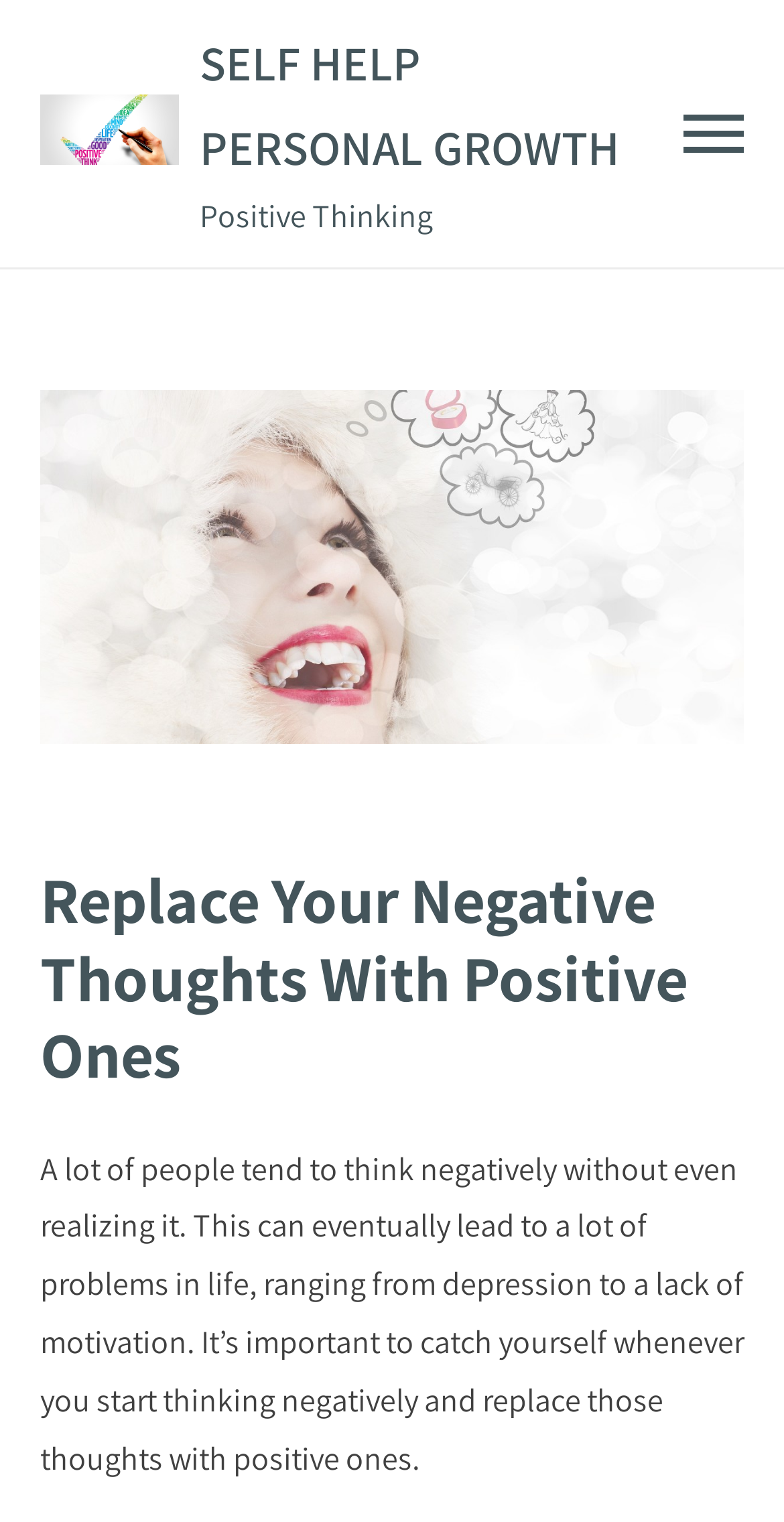Give a one-word or short phrase answer to the question: 
What is the consequence of negative thinking?

Depression and lack of motivation